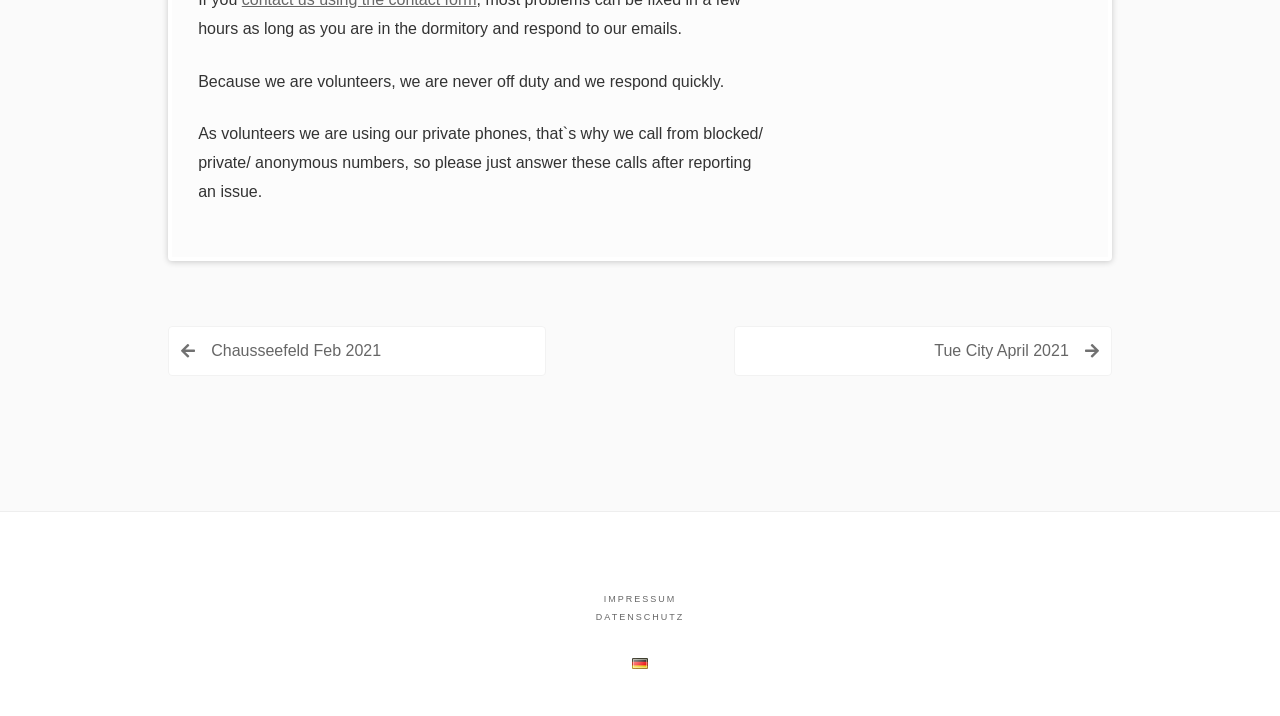What is the language of the webpage?
Answer the question in a detailed and comprehensive manner.

The link 'de_DE' in the footer section, along with the image 'de_DE', suggests that the language of the webpage is German.